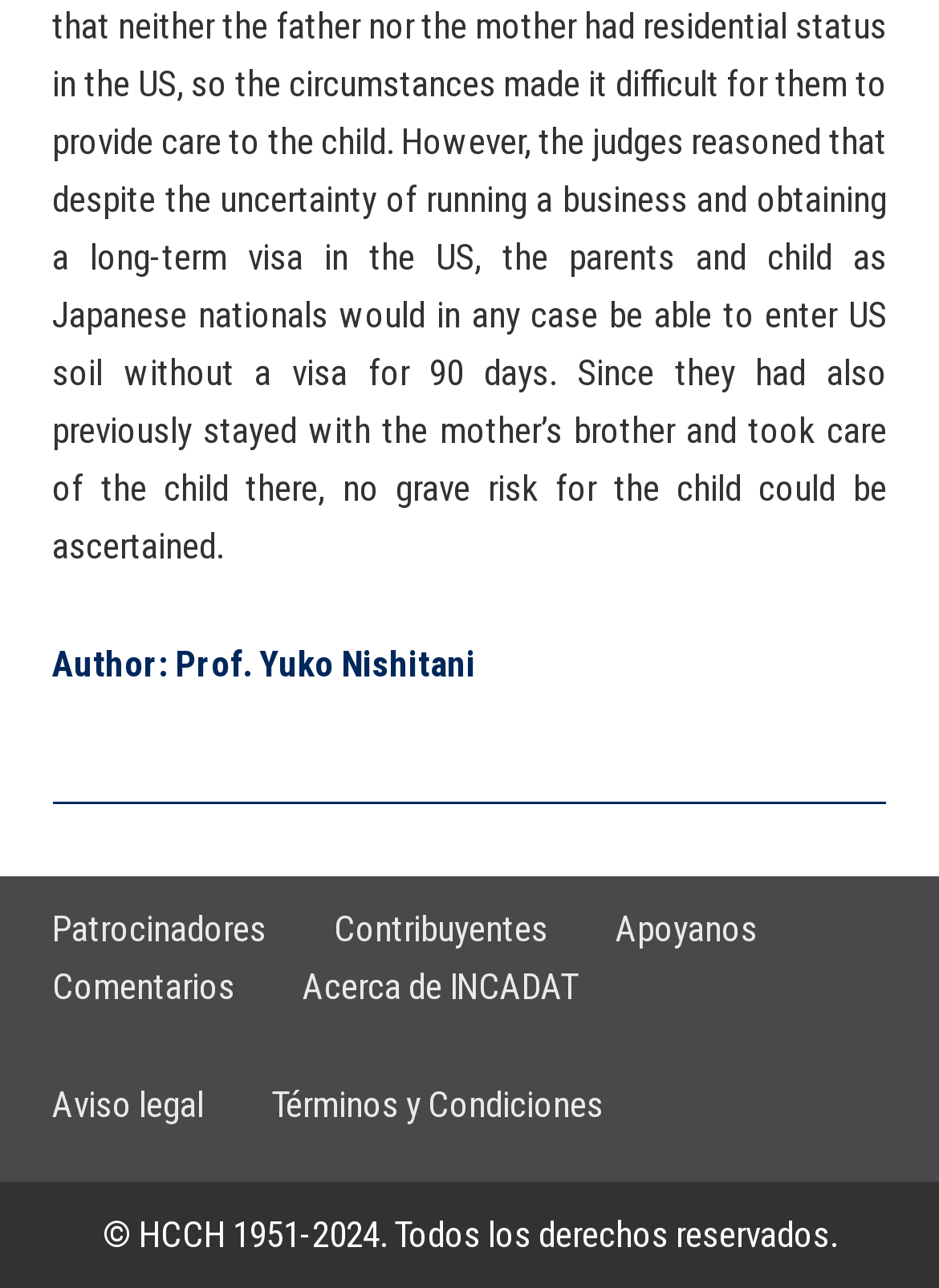How many links are there at the bottom of the page?
Using the picture, provide a one-word or short phrase answer.

7